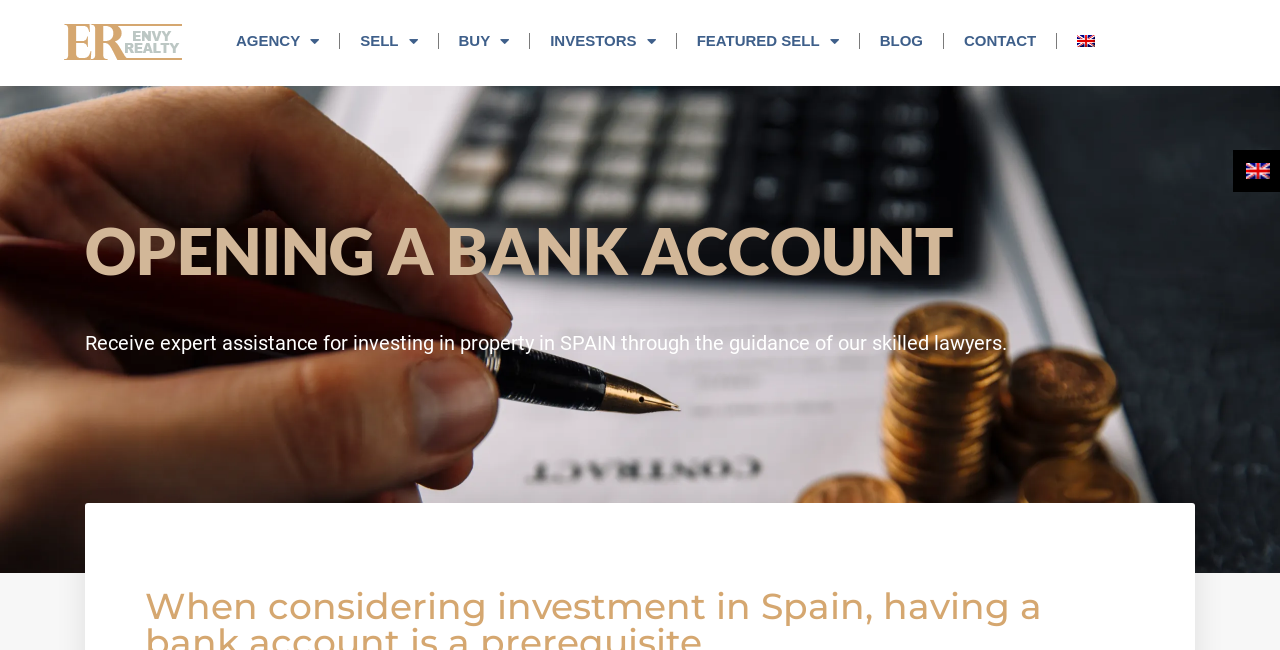Please give a concise answer to this question using a single word or phrase: 
What is the purpose of opening a bank account?

Investing in property